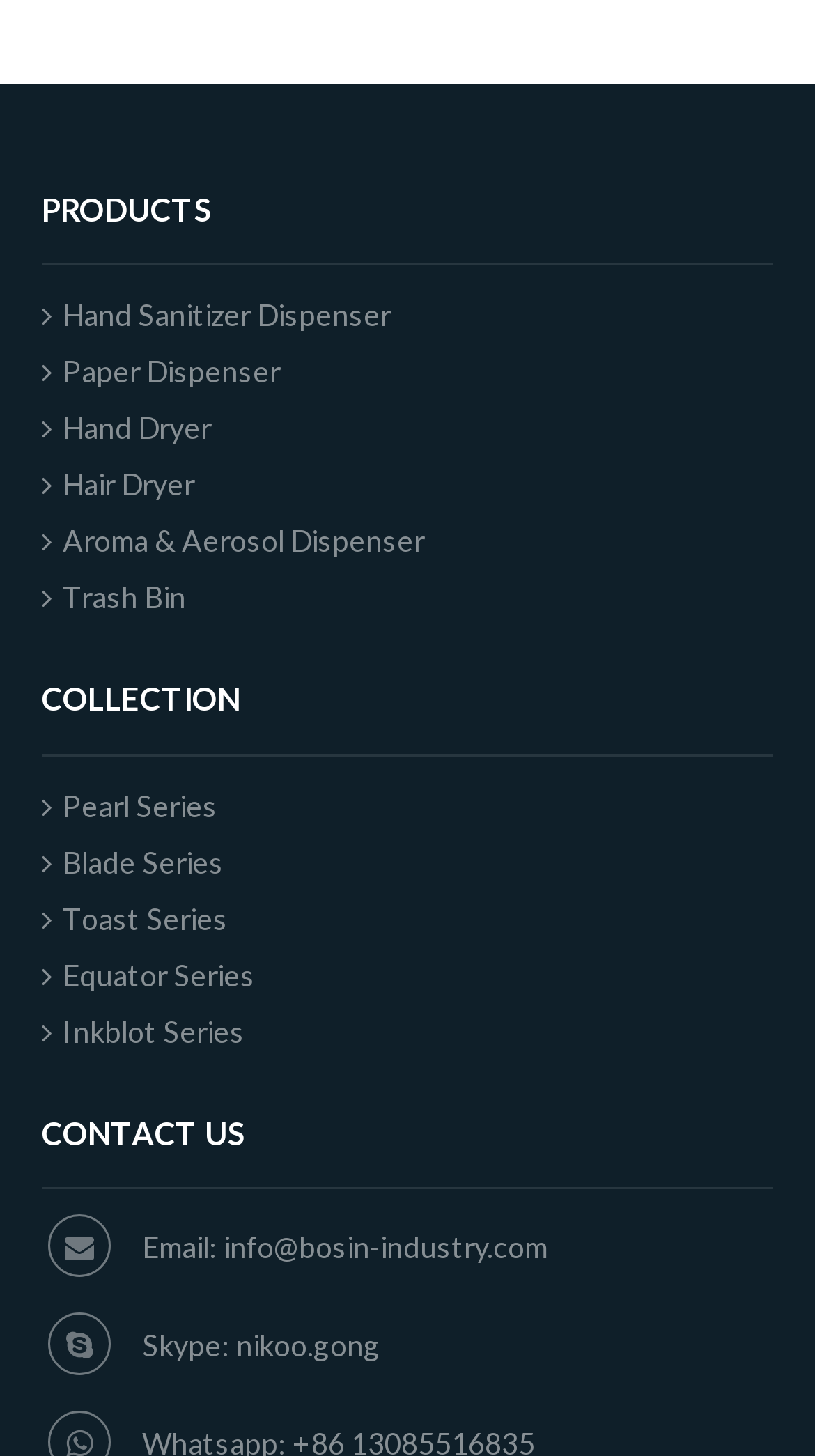Please determine the bounding box coordinates of the clickable area required to carry out the following instruction: "Click on Hand Sanitizer Dispenser". The coordinates must be four float numbers between 0 and 1, represented as [left, top, right, bottom].

[0.051, 0.197, 0.949, 0.236]